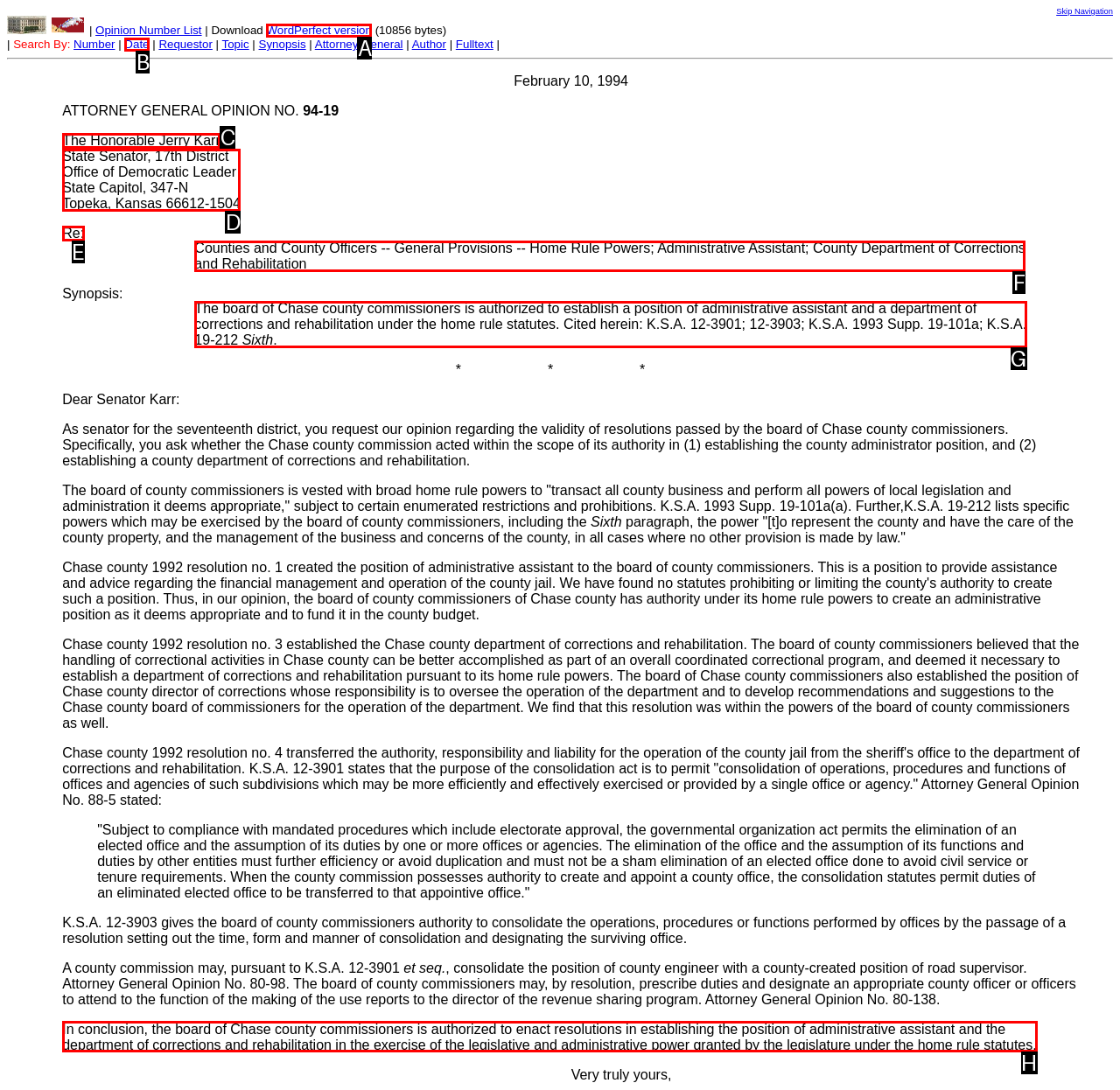For the task: Check the conclusion, tell me the letter of the option you should click. Answer with the letter alone.

H